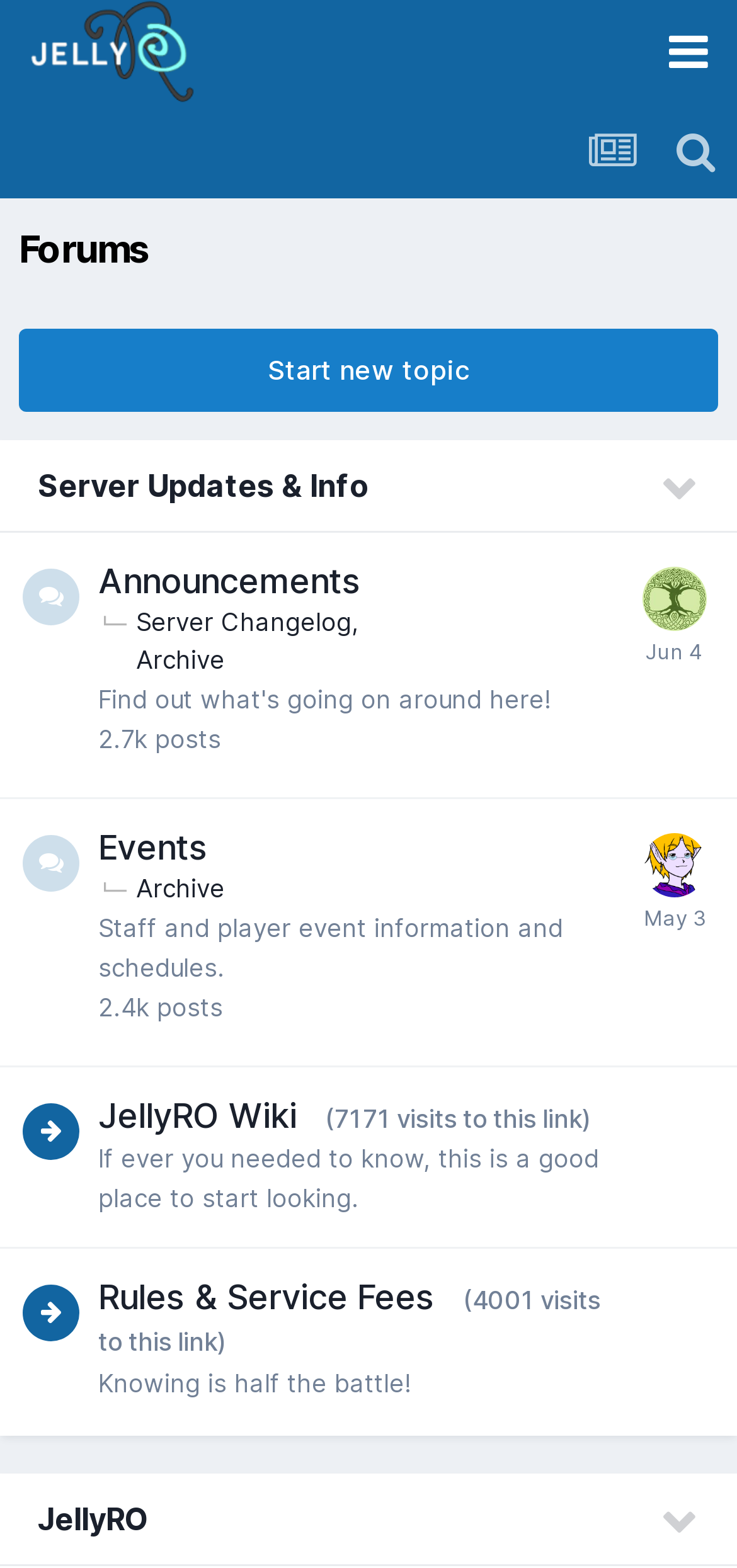Identify the bounding box coordinates of the element that should be clicked to fulfill this task: "Click on the 'Start new topic' link". The coordinates should be provided as four float numbers between 0 and 1, i.e., [left, top, right, bottom].

[0.026, 0.21, 0.974, 0.263]